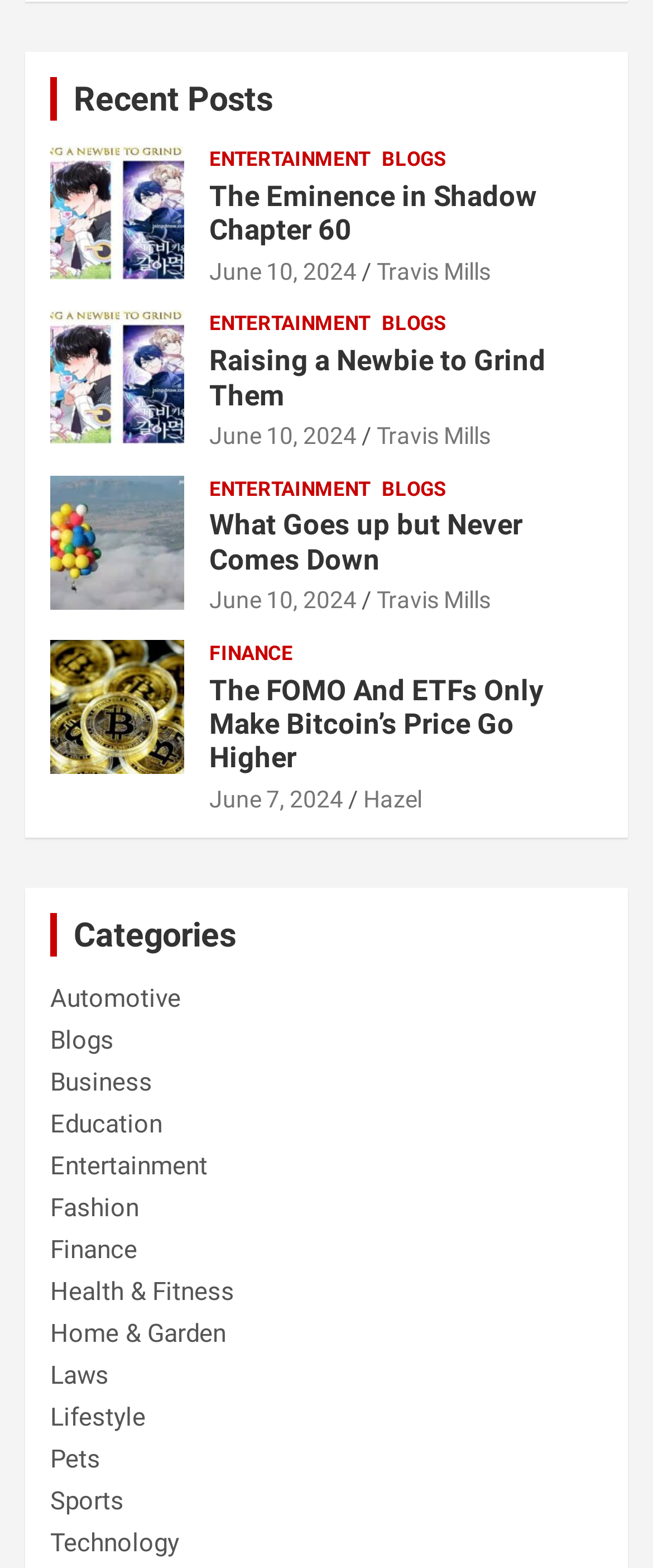Pinpoint the bounding box coordinates of the element to be clicked to execute the instruction: "View recent posts".

[0.113, 0.05, 0.418, 0.076]